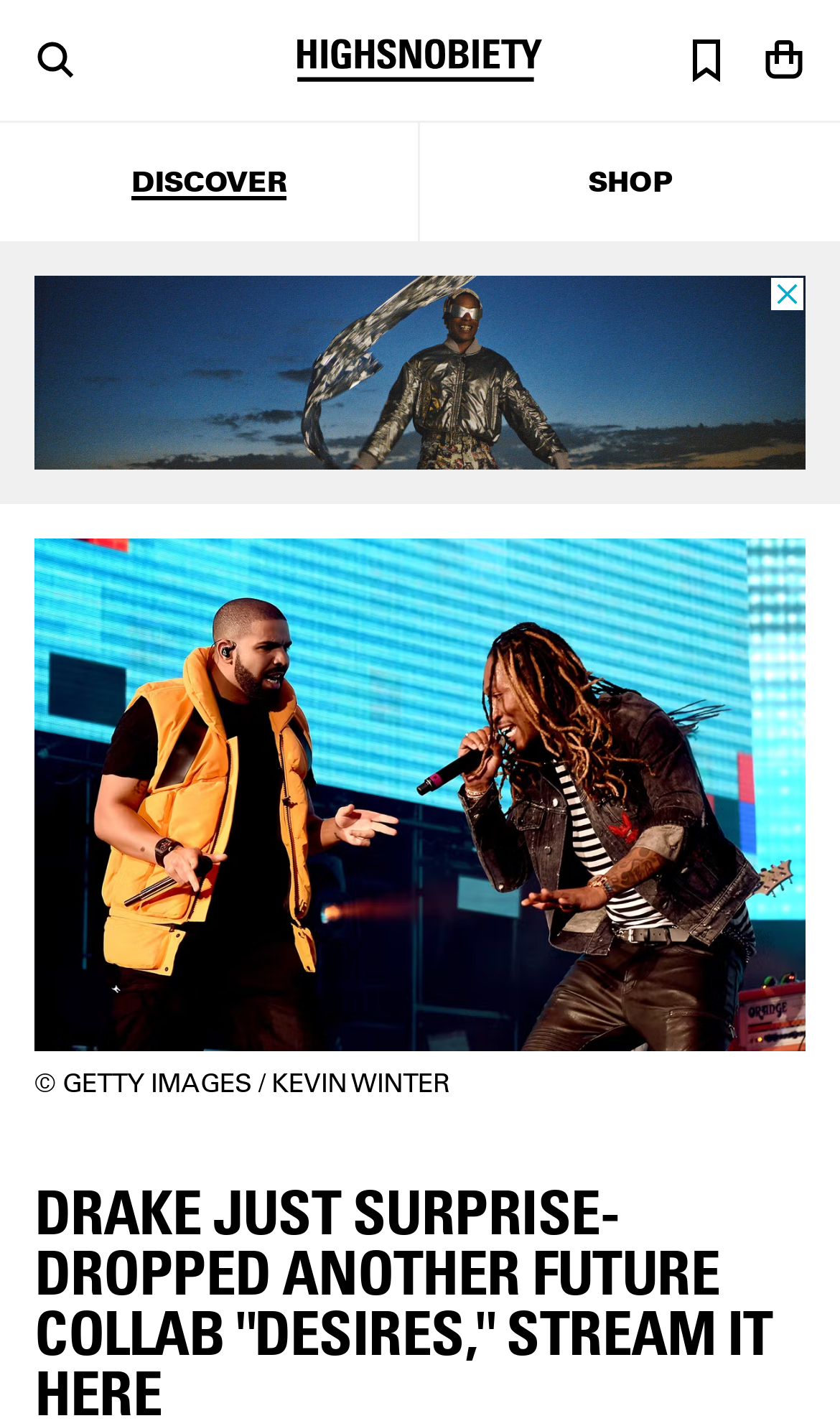Identify the bounding box of the UI element described as follows: "Highsnobiety". Provide the coordinates as four float numbers in the range of 0 to 1 [left, top, right, bottom].

[0.354, 0.027, 0.646, 0.057]